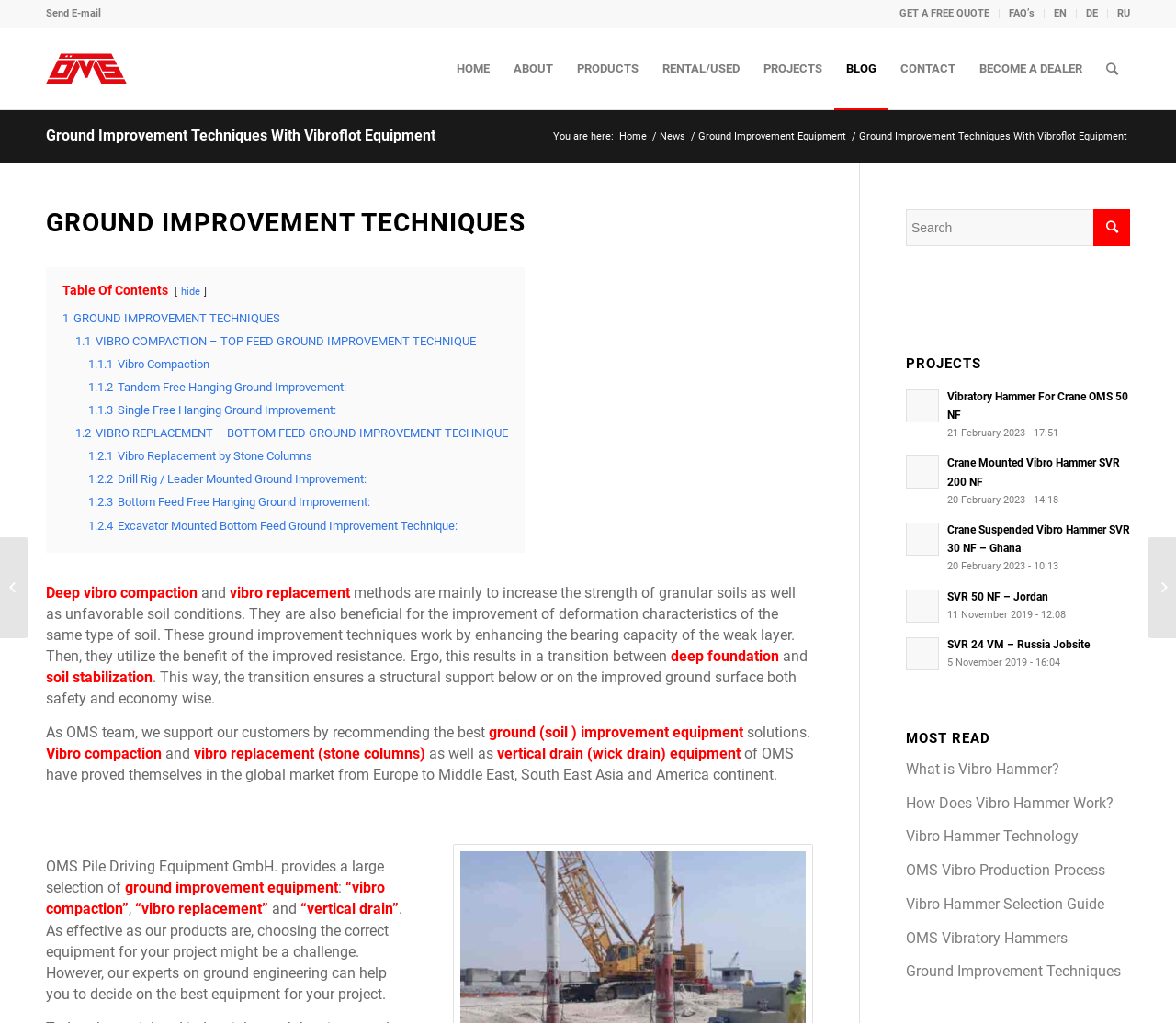Extract the main heading text from the webpage.

Ground Improvement Techniques With Vibroflot Equipment